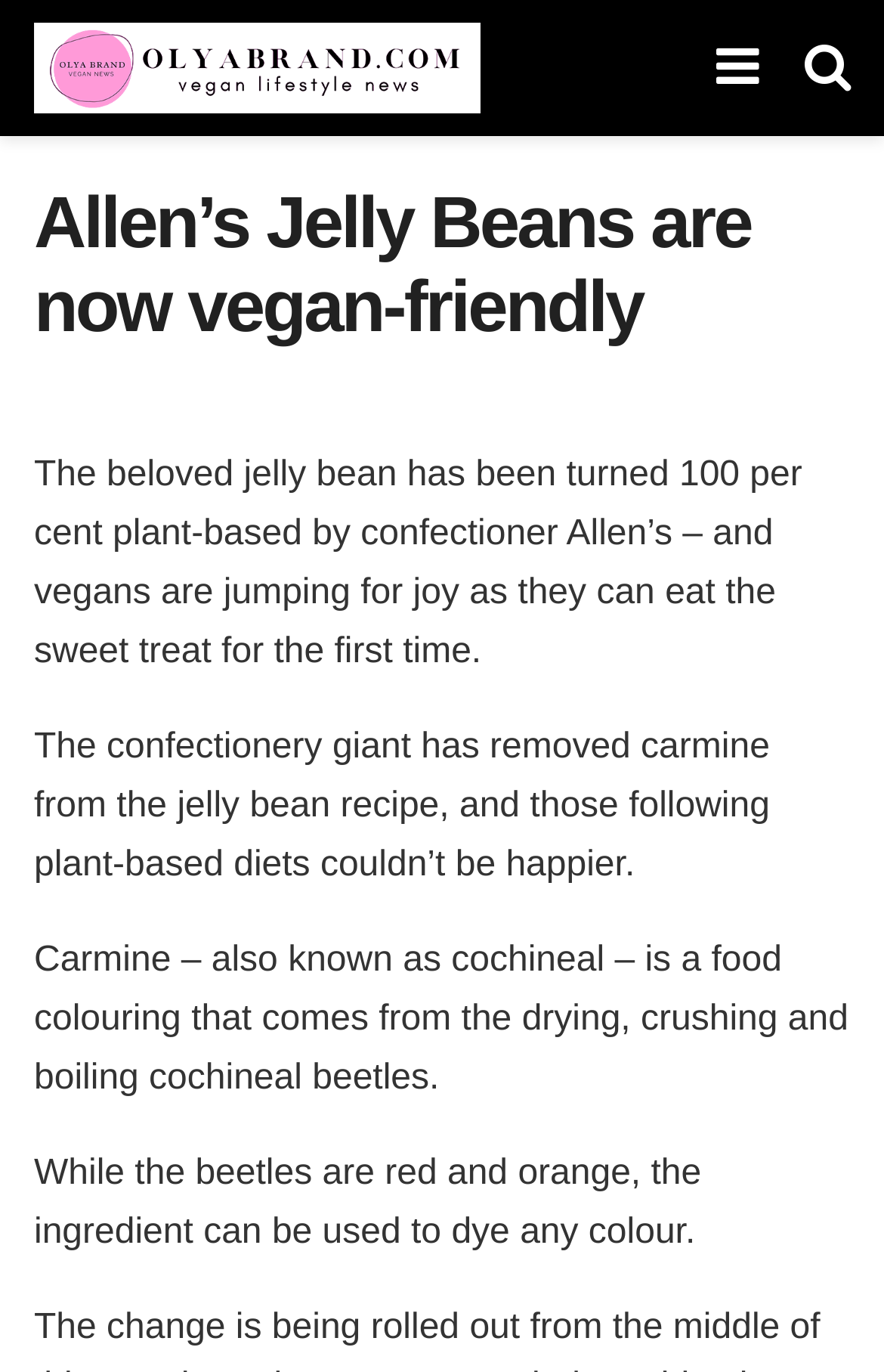Given the webpage screenshot and the description, determine the bounding box coordinates (top-left x, top-left y, bottom-right x, bottom-right y) that define the location of the UI element matching this description: alt="OlyaBrand"

[0.038, 0.017, 0.543, 0.083]